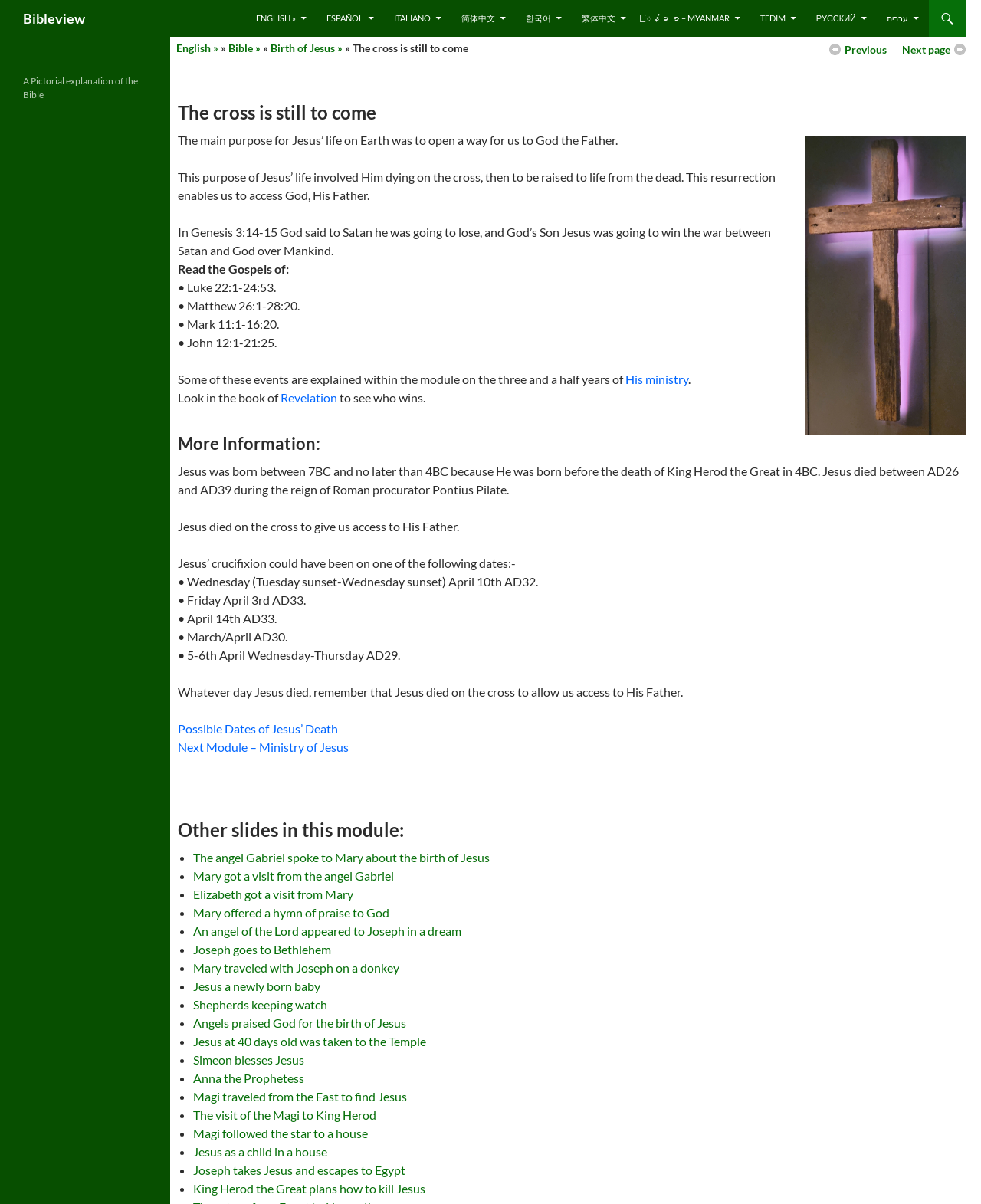Locate the bounding box coordinates of the clickable area to execute the instruction: "Switch to English language". Provide the coordinates as four float numbers between 0 and 1, represented as [left, top, right, bottom].

[0.18, 0.034, 0.223, 0.045]